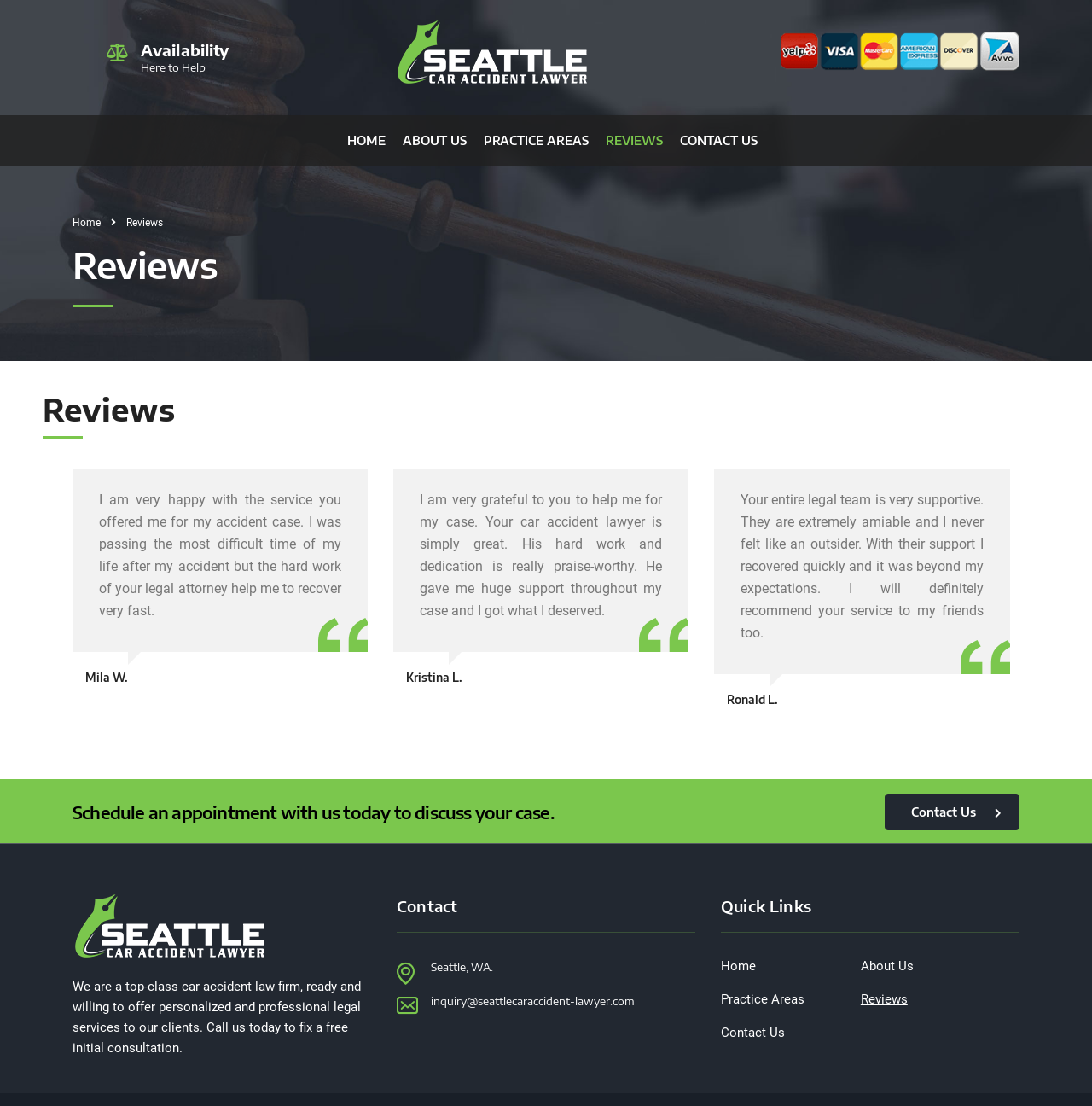Extract the bounding box coordinates of the UI element described by: "Reviews". The coordinates should include four float numbers ranging from 0 to 1, e.g., [left, top, right, bottom].

[0.547, 0.117, 0.615, 0.137]